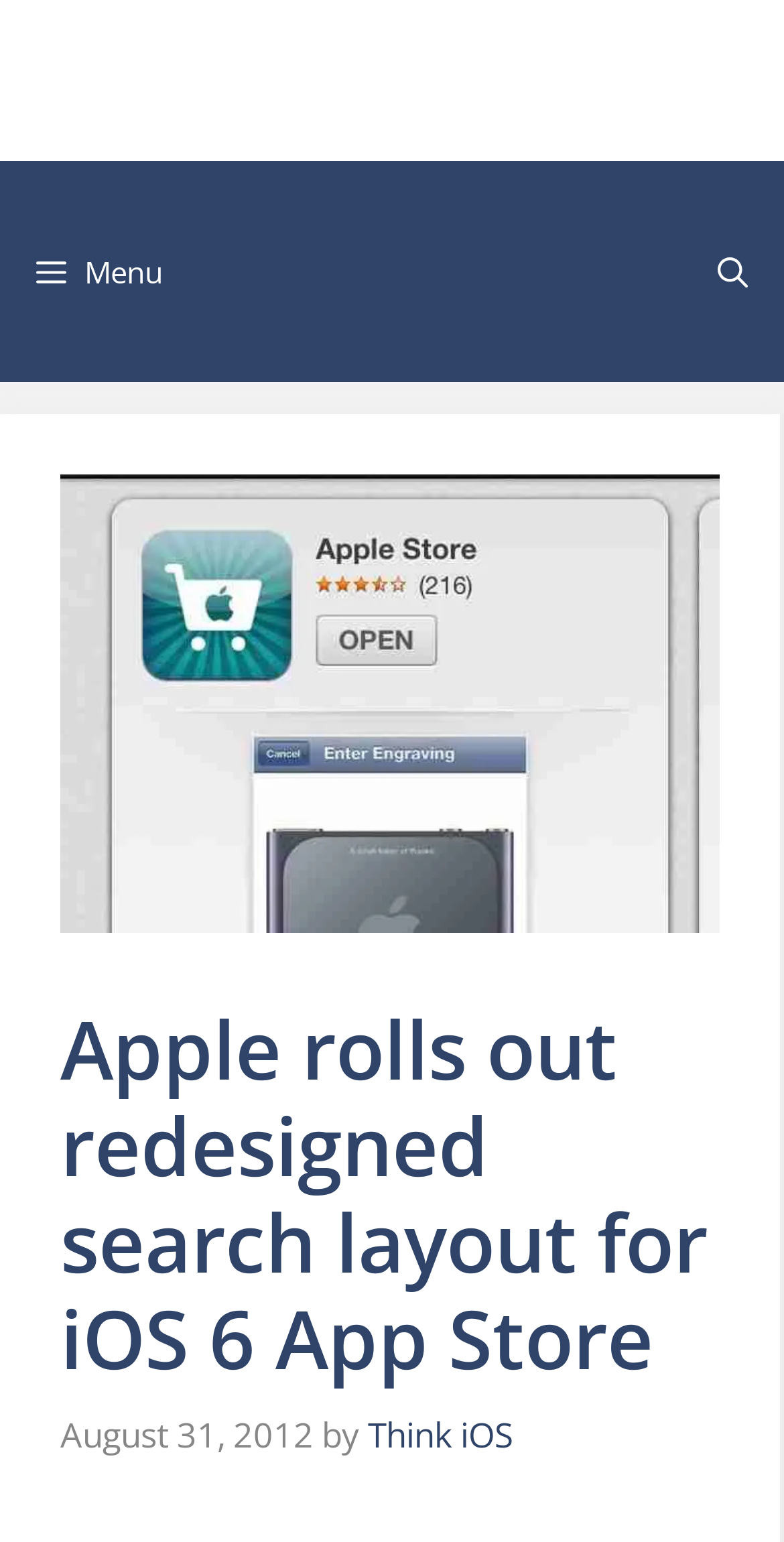Using a single word or phrase, answer the following question: 
What is the date of the article?

August 31, 2012